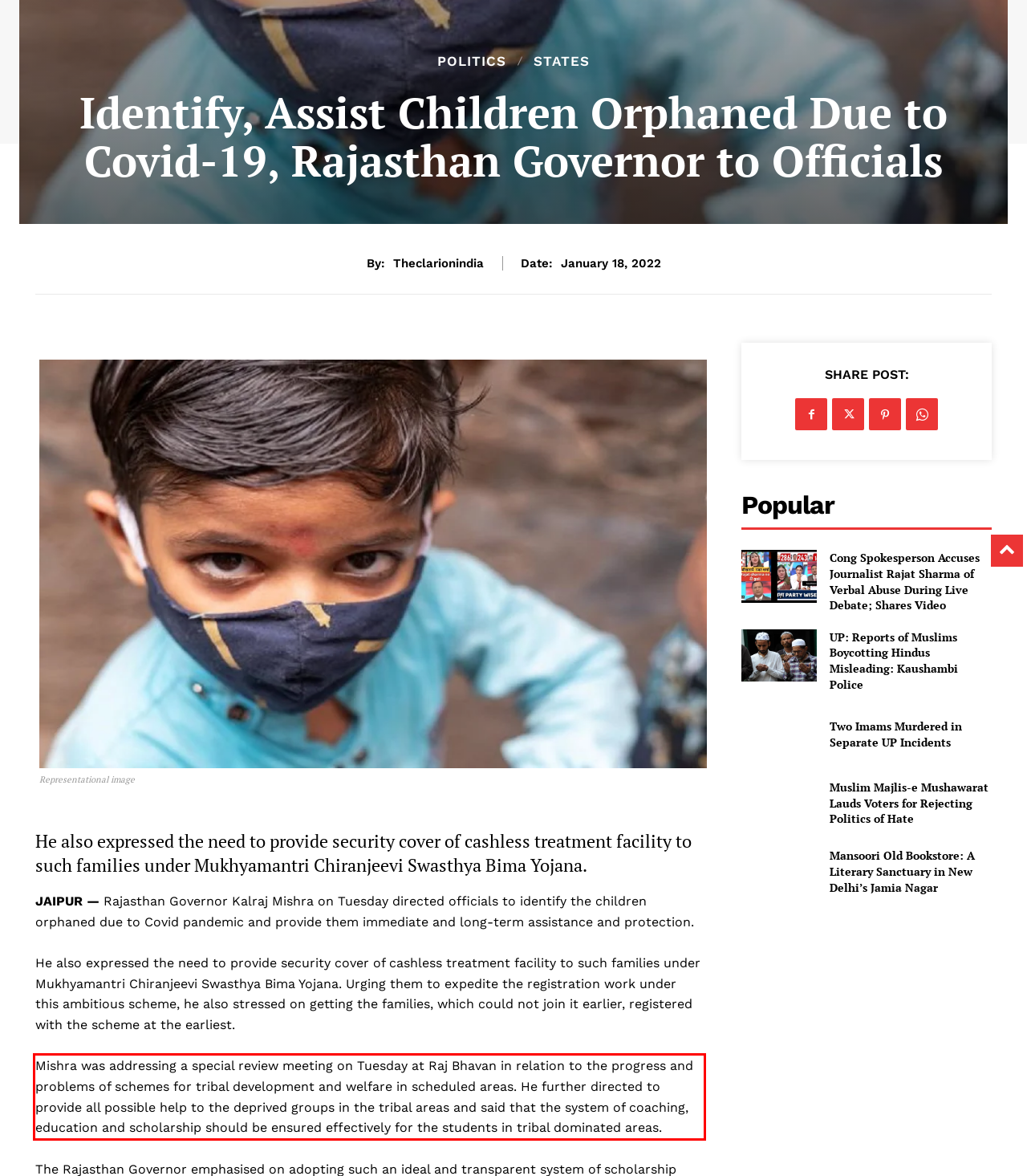You have a screenshot of a webpage with a UI element highlighted by a red bounding box. Use OCR to obtain the text within this highlighted area.

Mishra was addressing a special review meeting on Tuesday at Raj Bhavan in relation to the progress and problems of schemes for tribal development and welfare in scheduled areas. He further directed to provide all possible help to the deprived groups in the tribal areas and said that the system of coaching, education and scholarship should be ensured effectively for the students in tribal dominated areas.